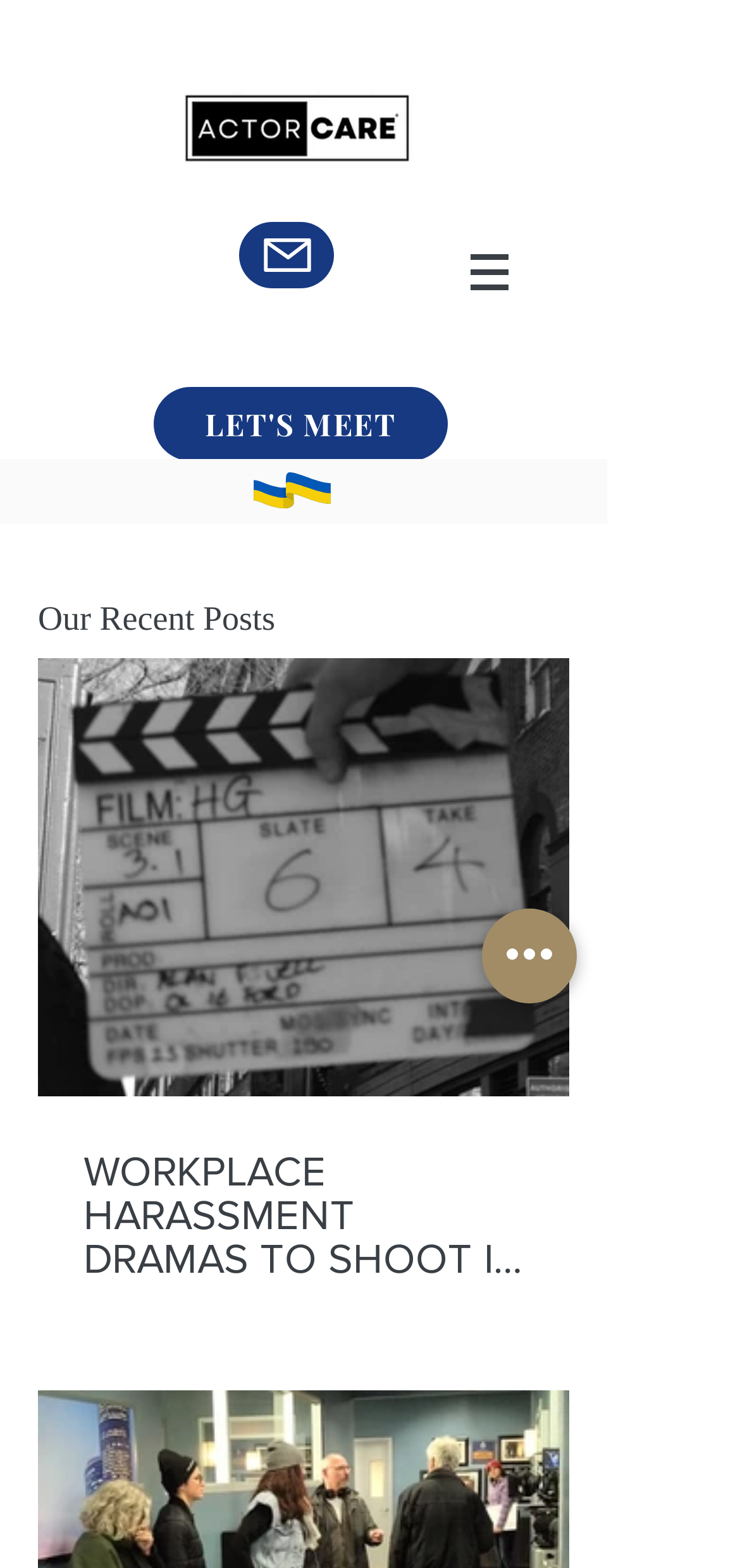How many navigation items are there?
Please answer the question as detailed as possible based on the image.

There is only one navigation item on the webpage, which is 'Site' located at the top right corner, with a bounding box of [0.562, 0.125, 0.762, 0.223].